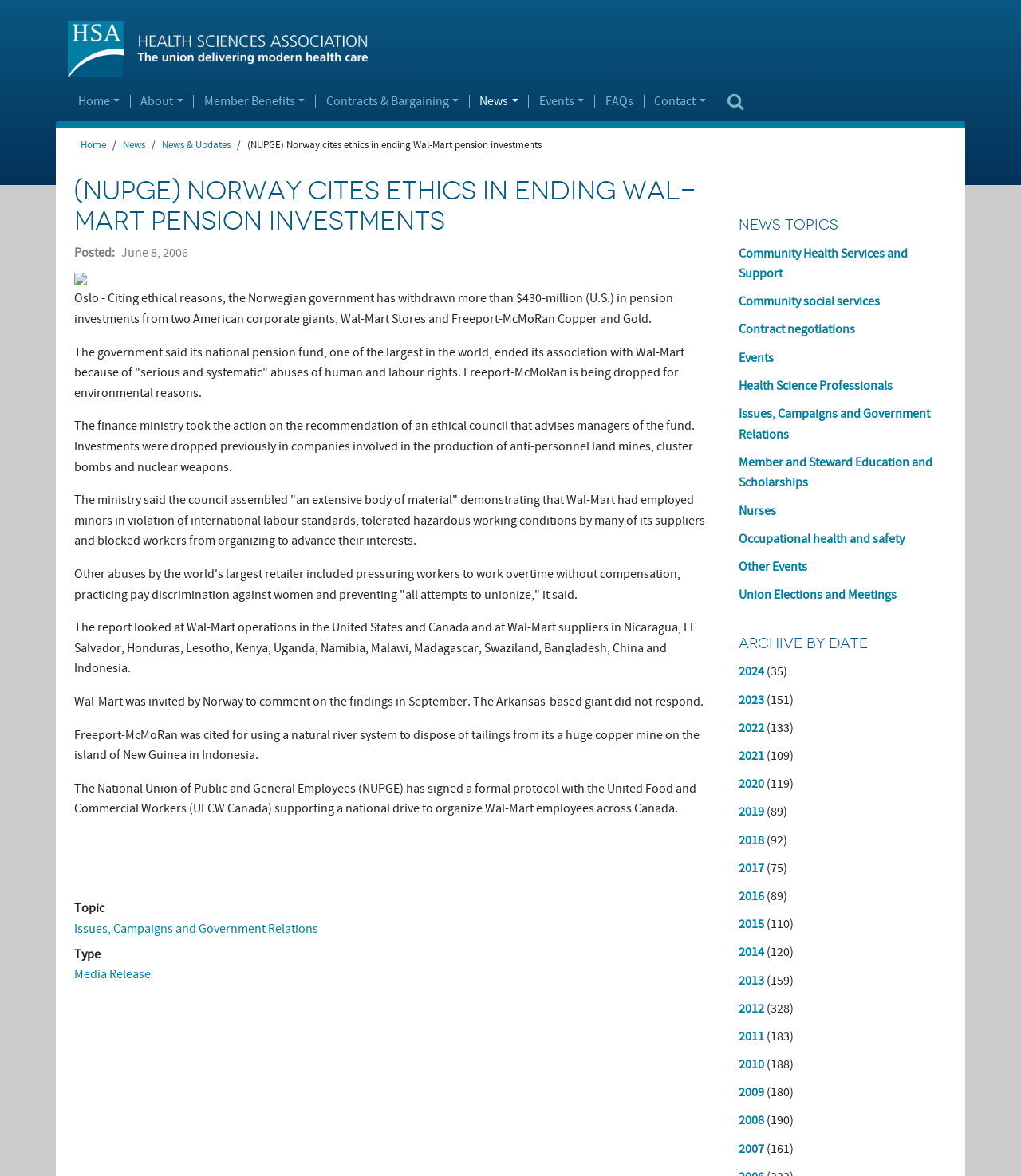Determine the bounding box coordinates of the region I should click to achieve the following instruction: "Click the 'Home' link". Ensure the bounding box coordinates are four float numbers between 0 and 1, i.e., [left, top, right, bottom].

[0.066, 0.081, 0.127, 0.092]